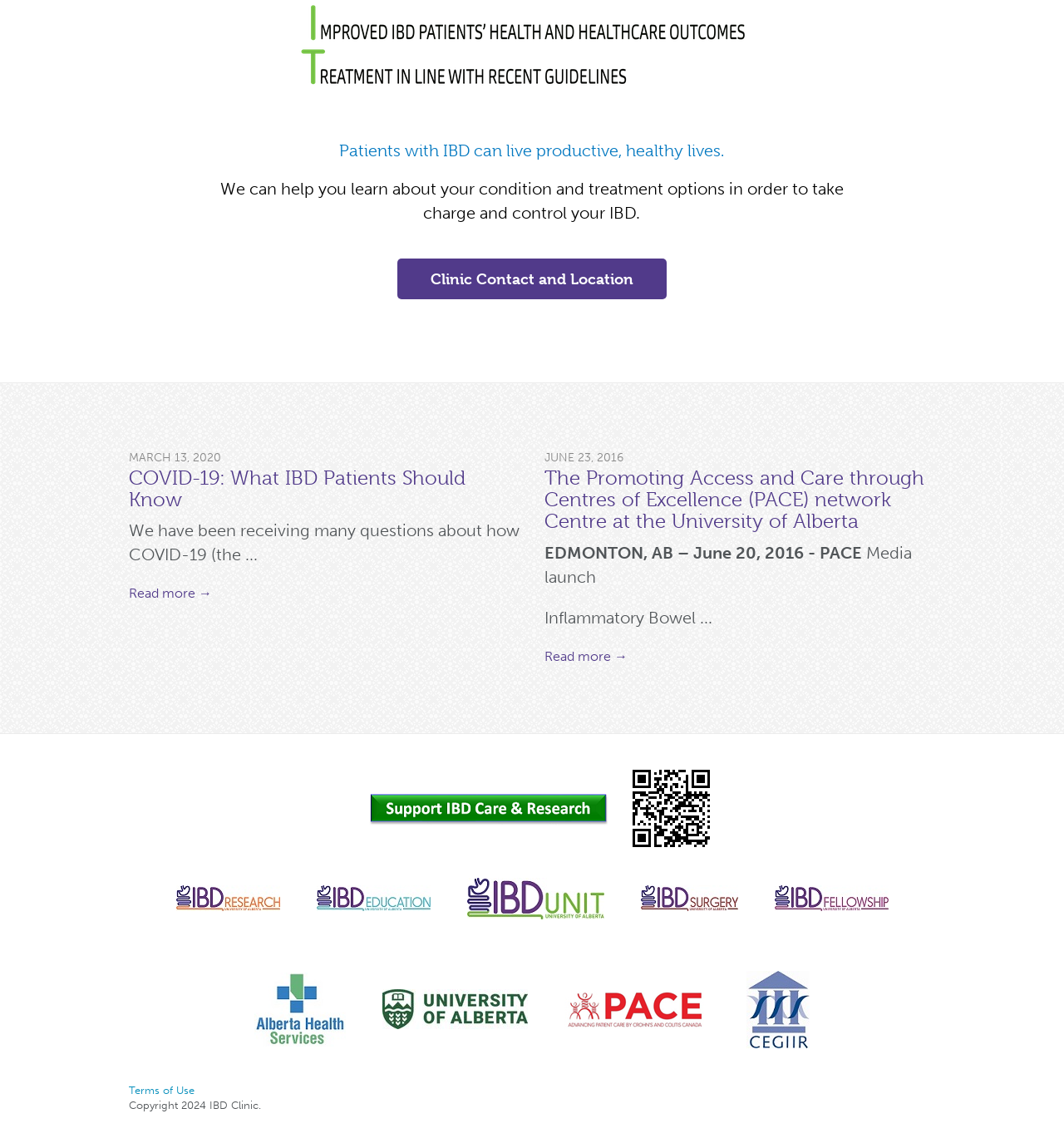Find the bounding box coordinates for the UI element that matches this description: "alt="Supported by the Alberta Government"".

[0.239, 0.847, 0.325, 0.911]